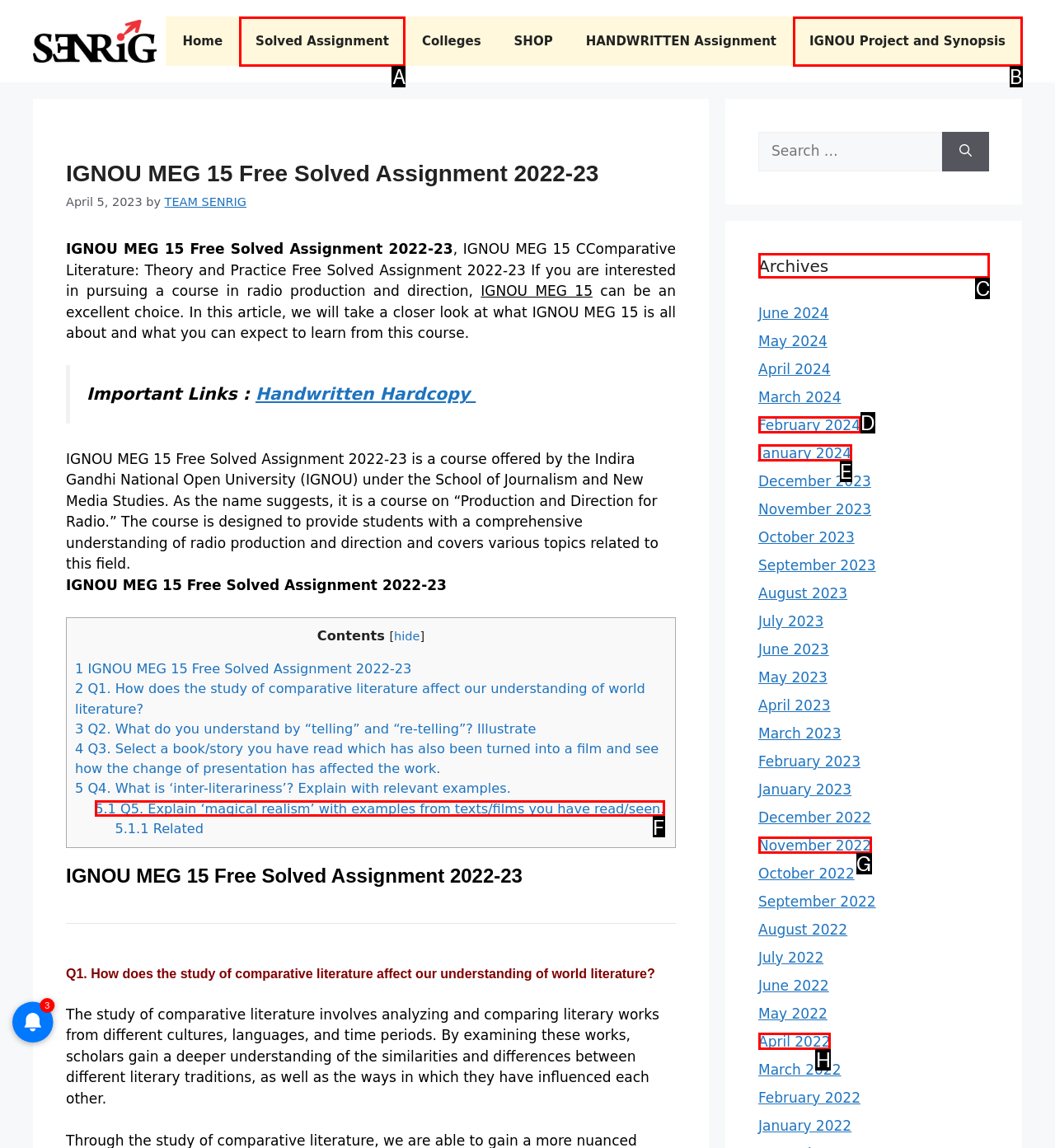Tell me which one HTML element I should click to complete the following task: View archives Answer with the option's letter from the given choices directly.

C